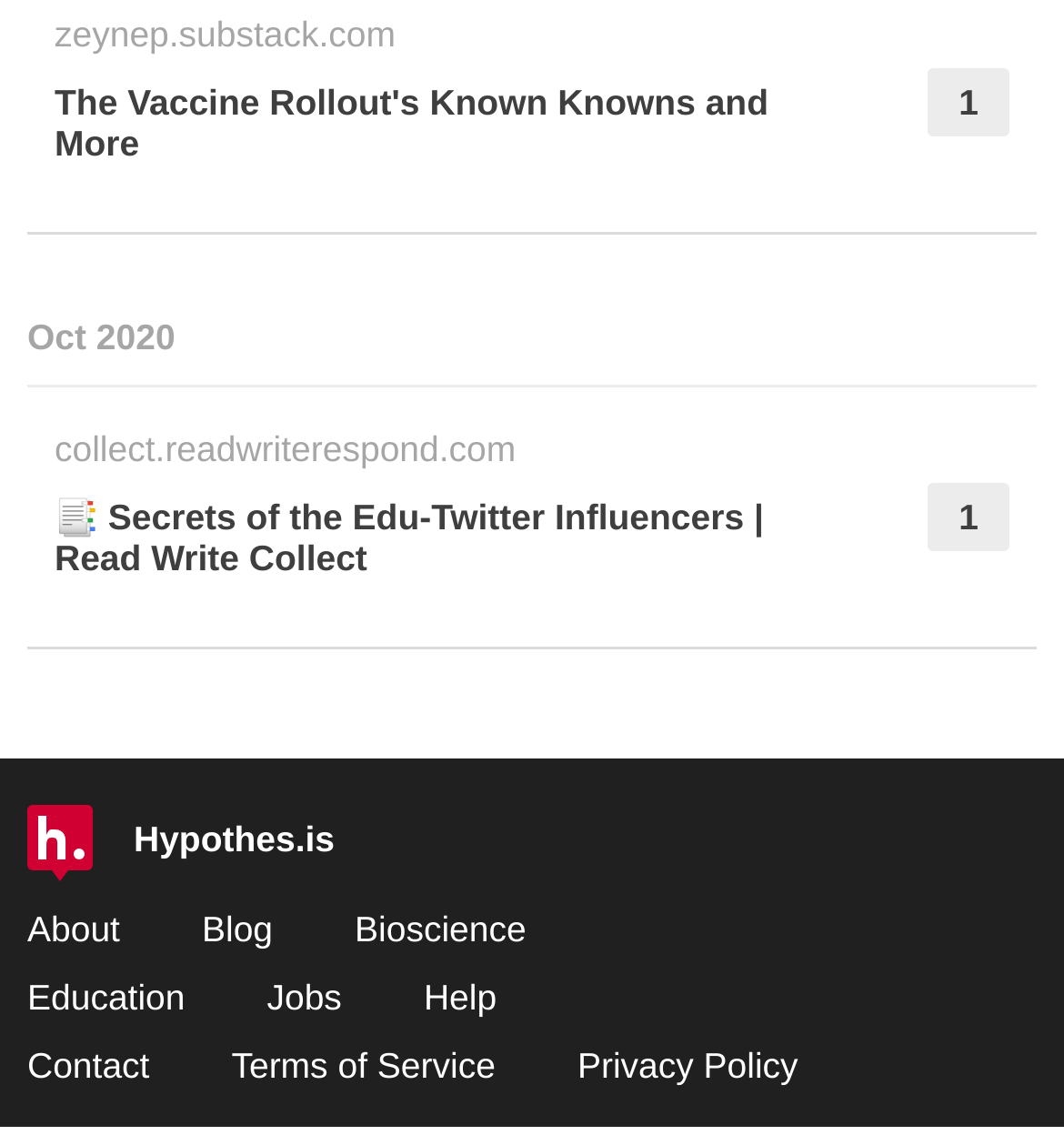Can you provide the bounding box coordinates for the element that should be clicked to implement the instruction: "read about bioscience"?

[0.333, 0.8, 0.495, 0.837]